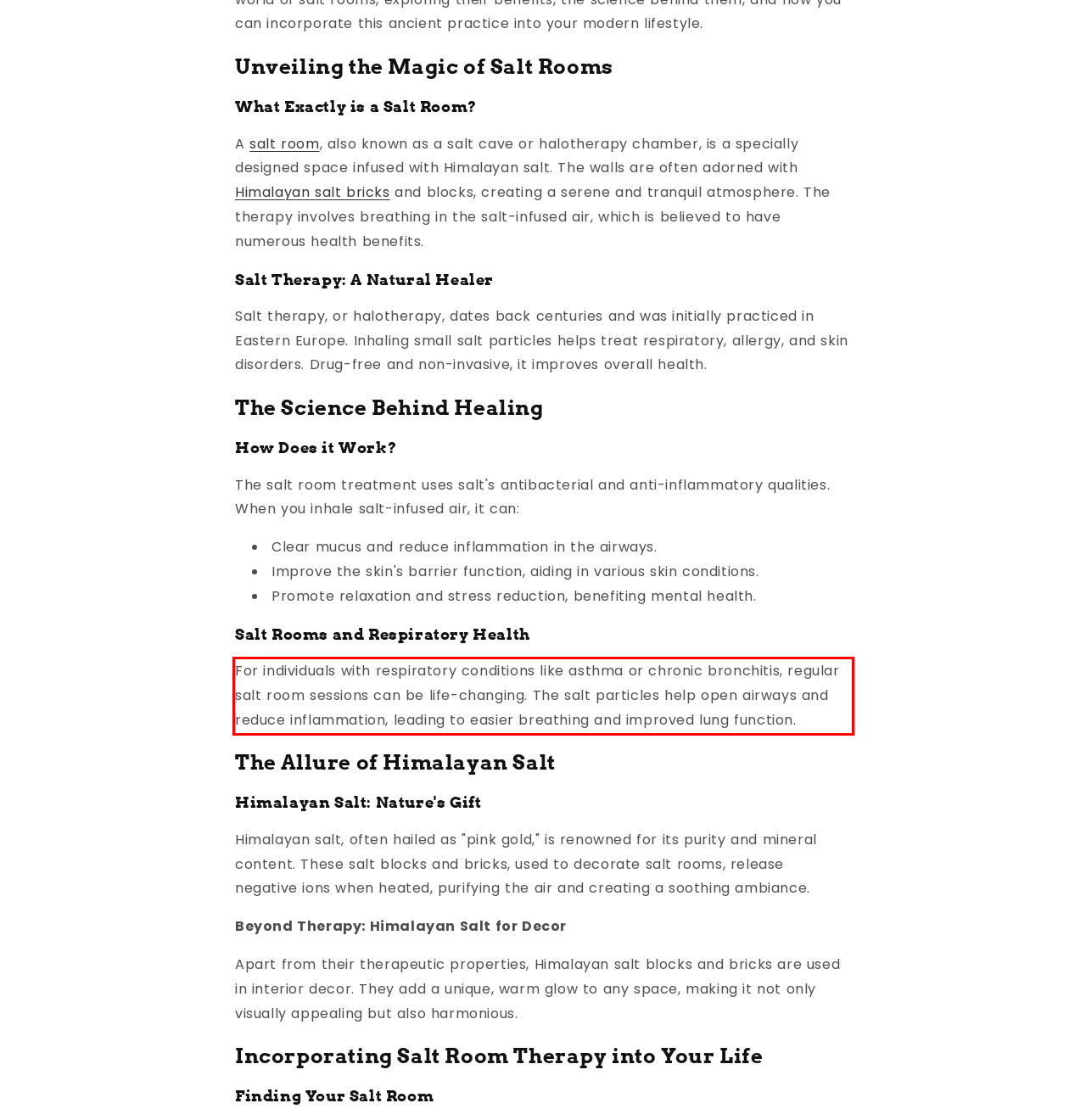Analyze the webpage screenshot and use OCR to recognize the text content in the red bounding box.

For individuals with respiratory conditions like asthma or chronic bronchitis, regular salt room sessions can be life-changing. The salt particles help open airways and reduce inflammation, leading to easier breathing and improved lung function.